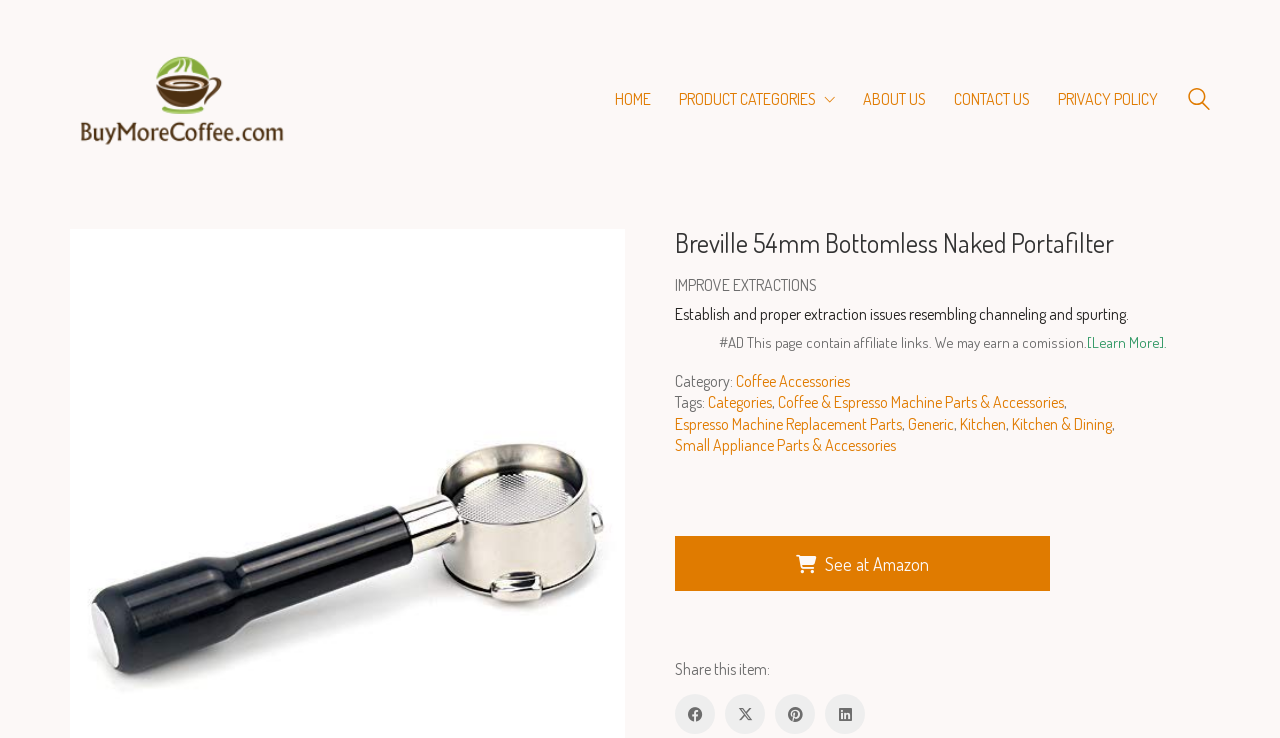What is the category of the product? Using the information from the screenshot, answer with a single word or phrase.

Coffee Accessories